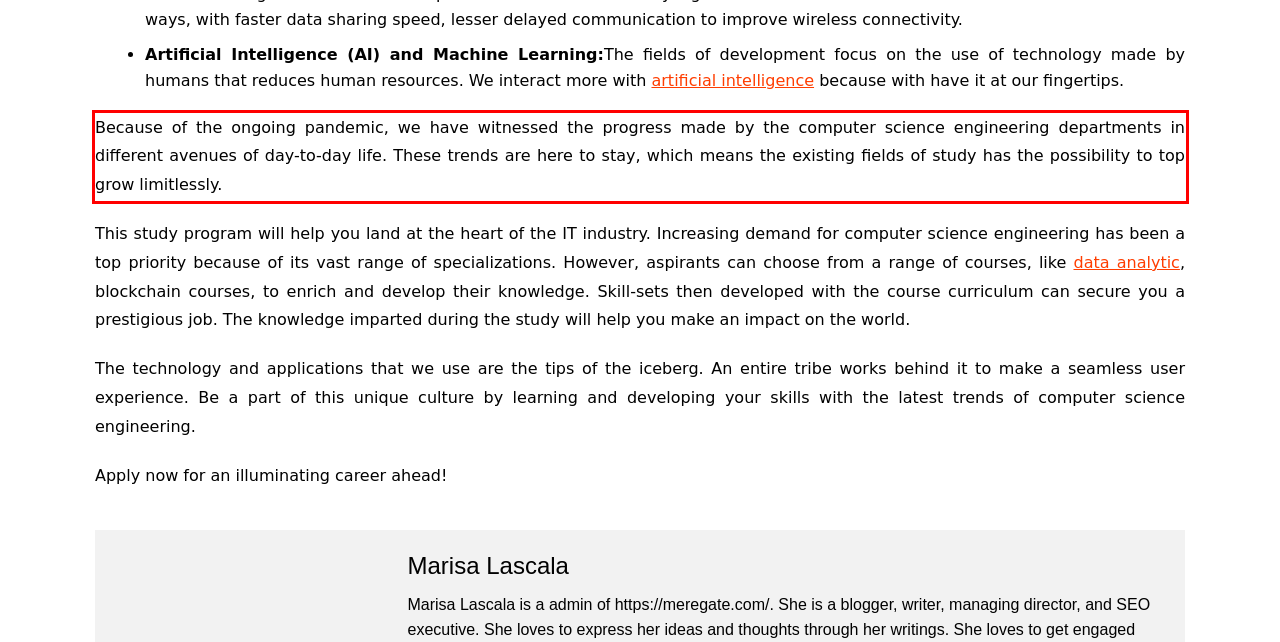You are provided with a screenshot of a webpage containing a red bounding box. Please extract the text enclosed by this red bounding box.

Because of the ongoing pandemic, we have witnessed the progress made by the computer science engineering departments in different avenues of day-to-day life. These trends are here to stay, which means the existing fields of study has the possibility to top grow limitlessly.